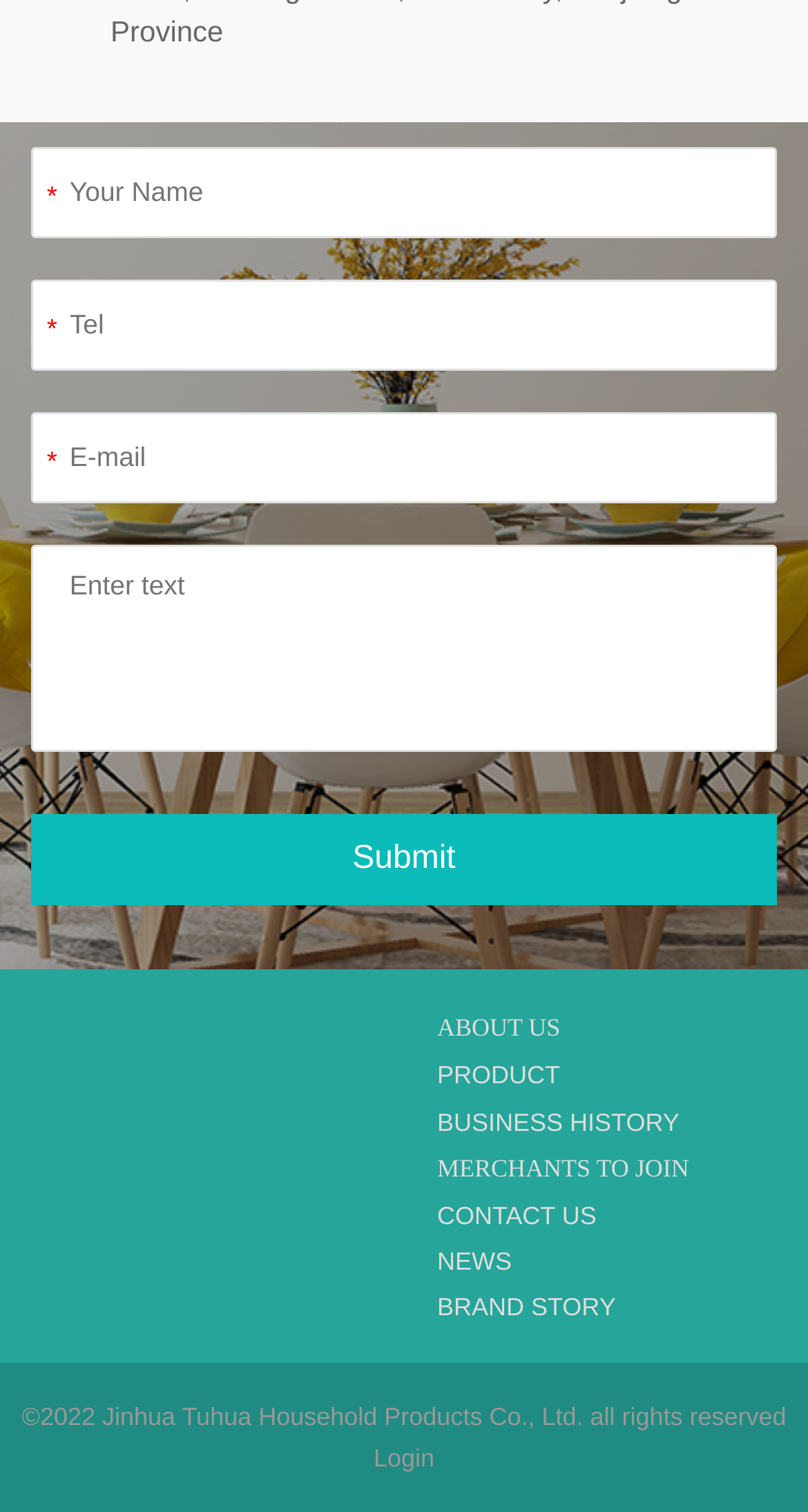Identify the bounding box coordinates of the clickable region required to complete the instruction: "Login to your account". The coordinates should be given as four float numbers within the range of 0 and 1, i.e., [left, top, right, bottom].

[0.462, 0.956, 0.538, 0.973]